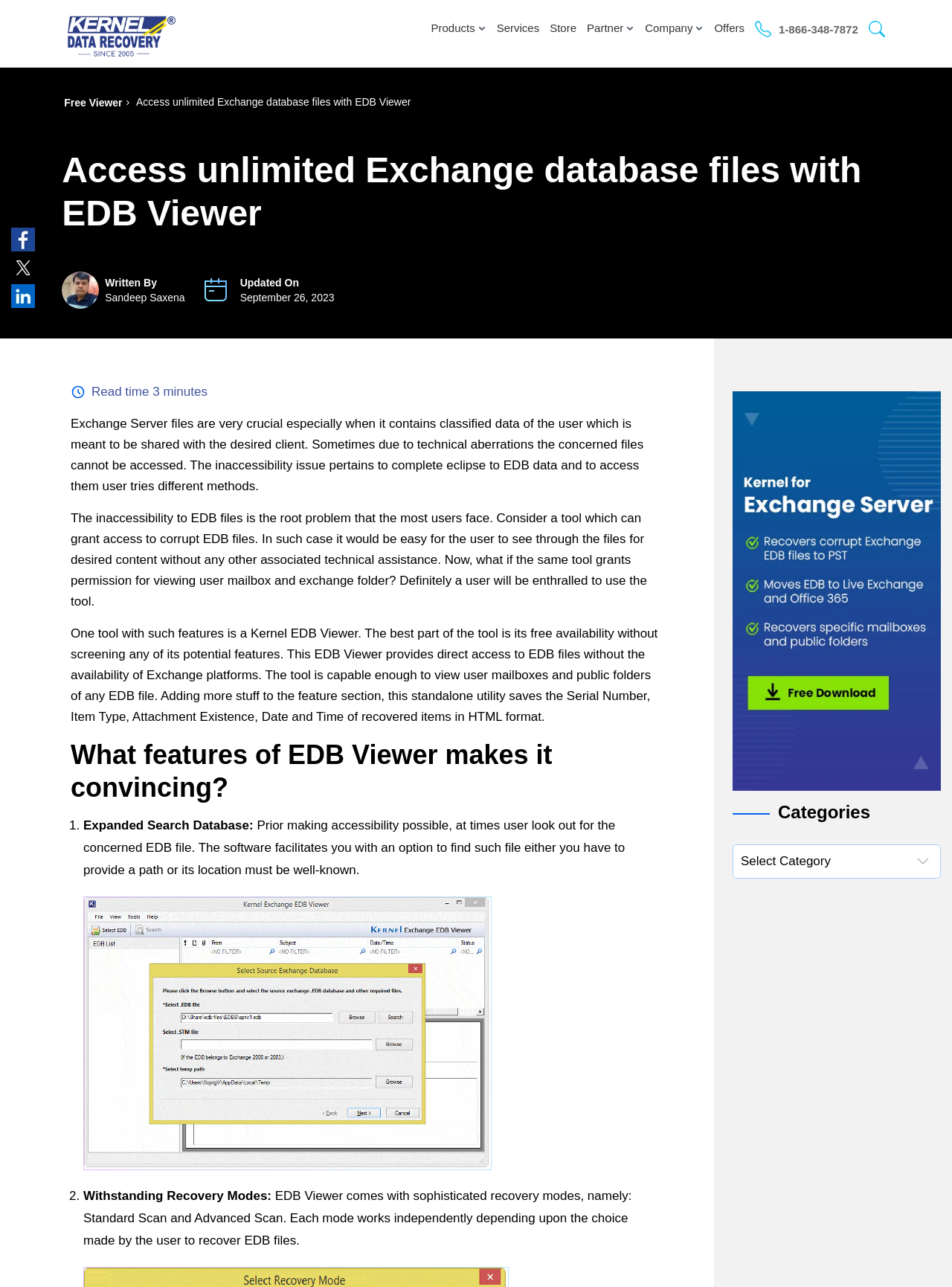Find the bounding box coordinates for the area that should be clicked to accomplish the instruction: "Select a category".

[0.77, 0.656, 0.988, 0.683]